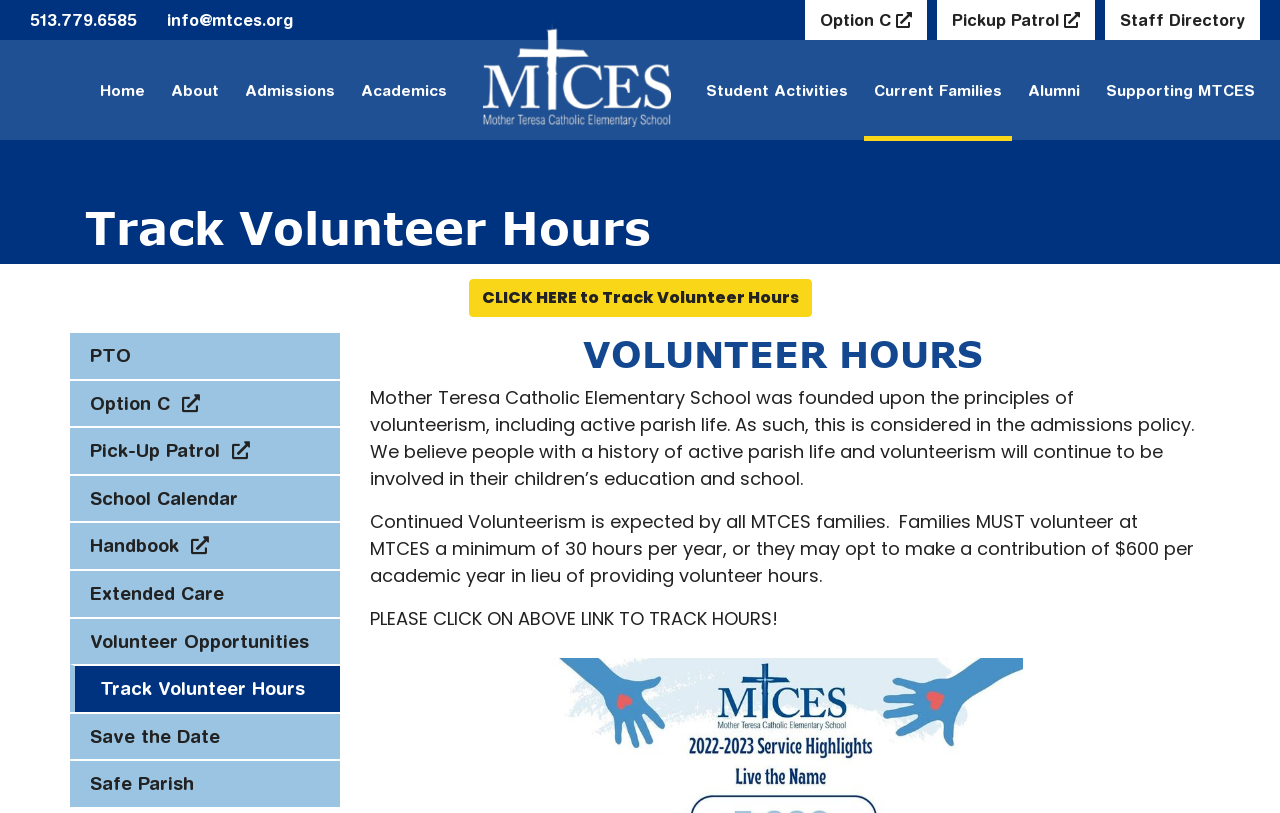Identify the bounding box coordinates of the section that should be clicked to achieve the task described: "Contact the school via email".

[0.119, 0.0, 0.241, 0.049]